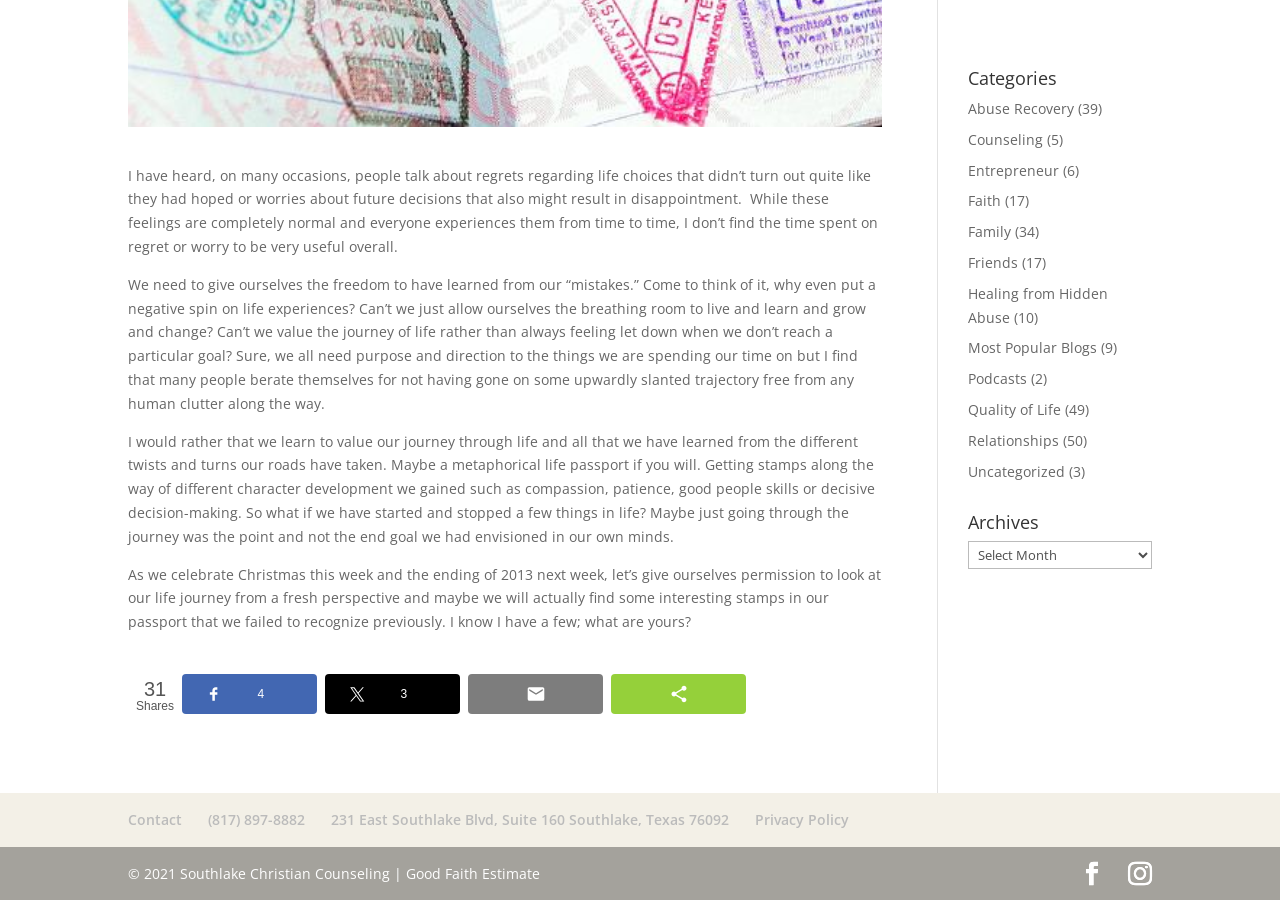Locate the bounding box for the described UI element: "Contact". Ensure the coordinates are four float numbers between 0 and 1, formatted as [left, top, right, bottom].

[0.1, 0.9, 0.142, 0.921]